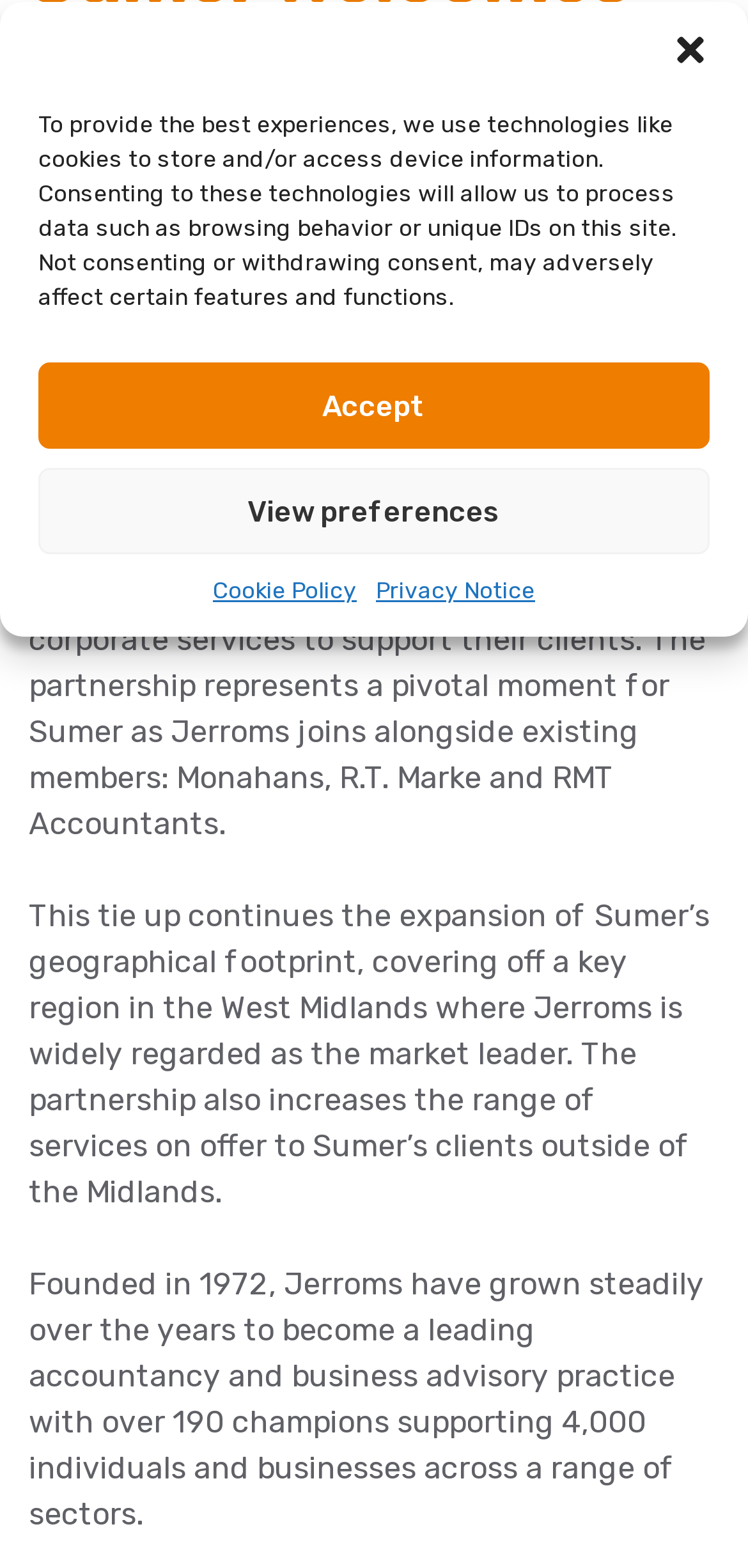Using the description: "Privacy Notice", determine the UI element's bounding box coordinates. Ensure the coordinates are in the format of four float numbers between 0 and 1, i.e., [left, top, right, bottom].

[0.503, 0.366, 0.715, 0.388]